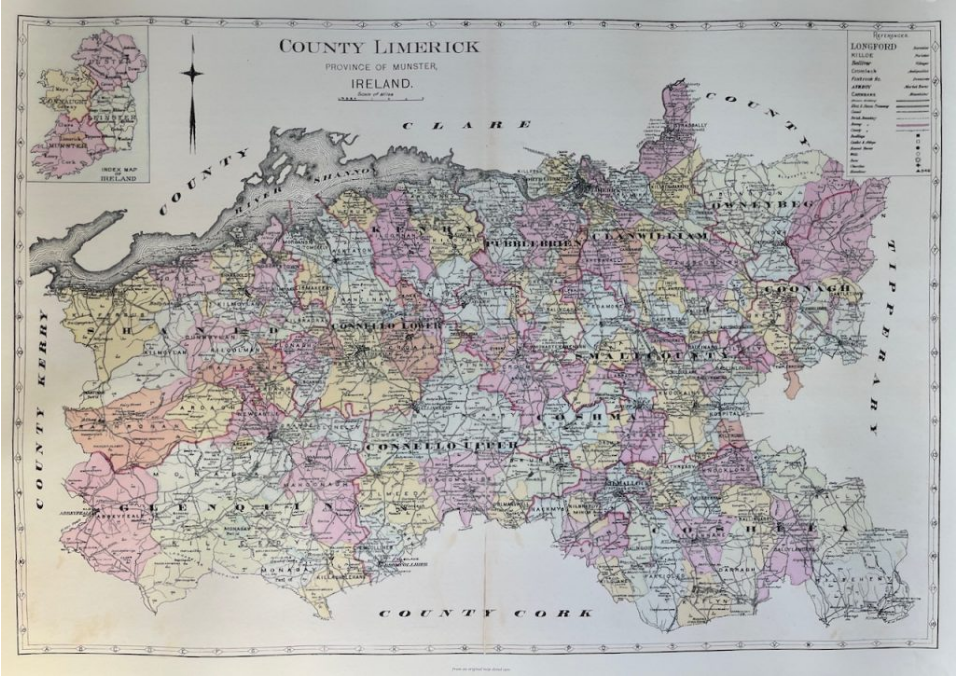What is the title of the map?
Refer to the image and answer the question using a single word or phrase.

County Limerick